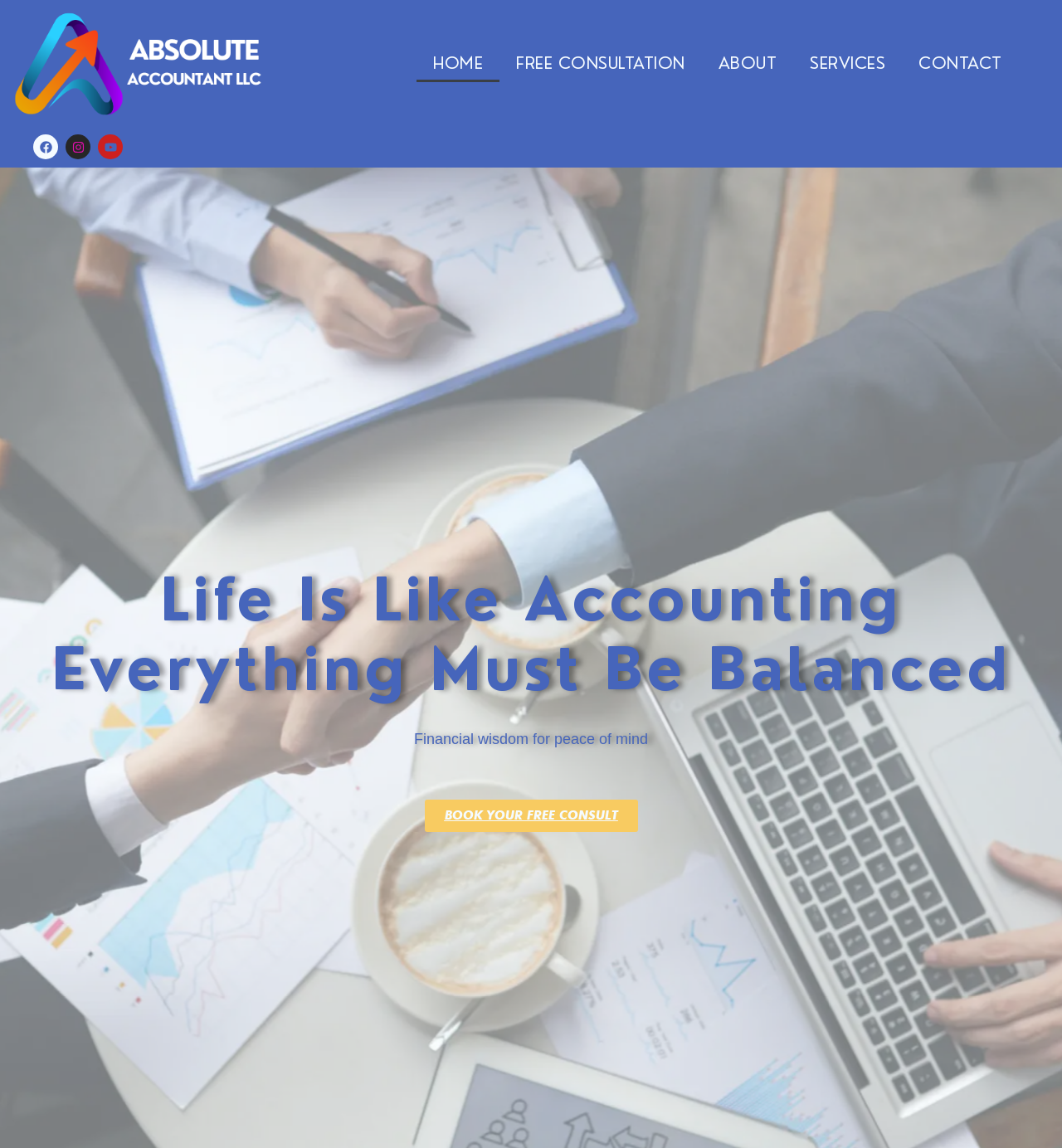Provide the bounding box coordinates of the HTML element this sentence describes: "FREE CONSULTATION". The bounding box coordinates consist of four float numbers between 0 and 1, i.e., [left, top, right, bottom].

[0.47, 0.038, 0.66, 0.072]